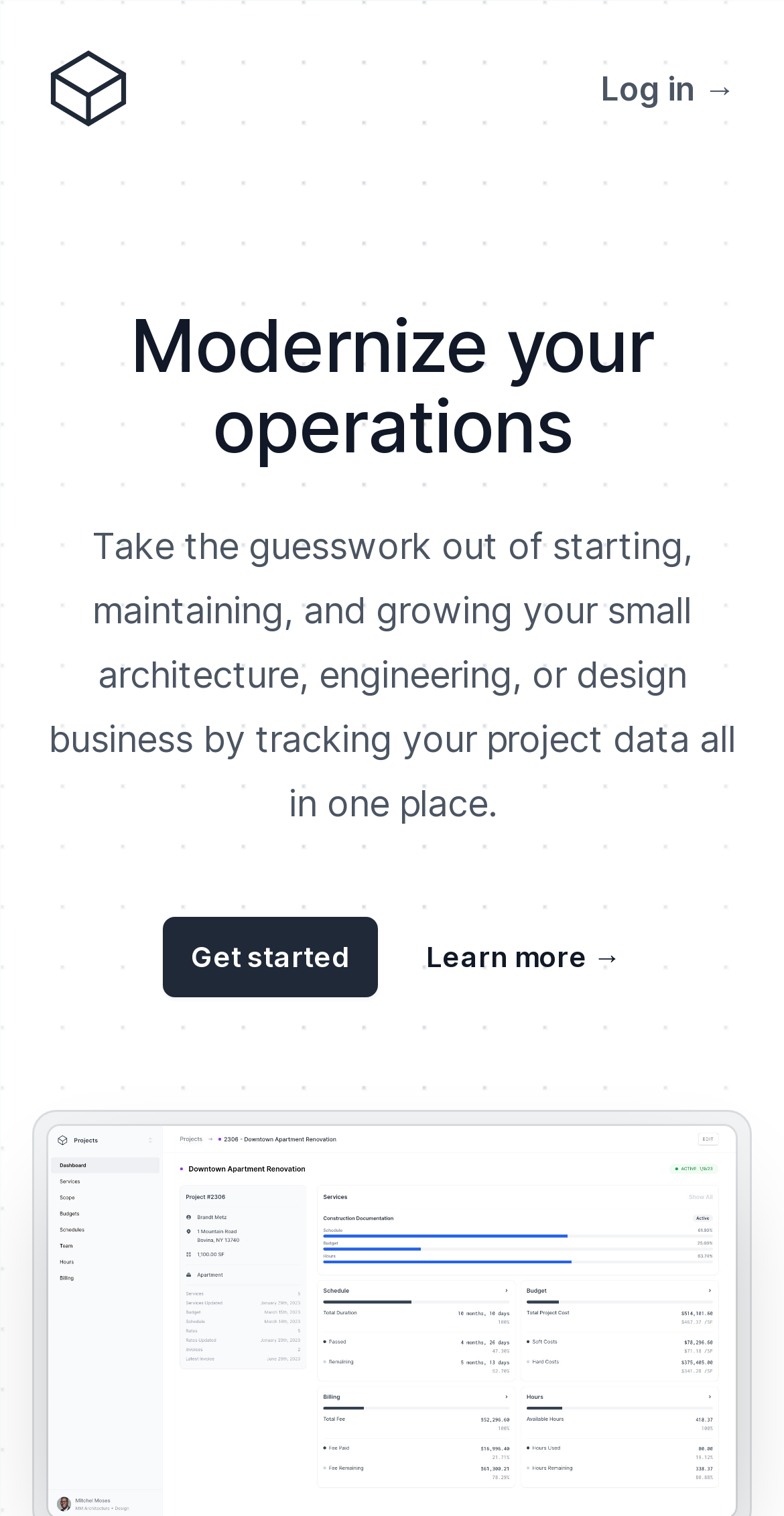How many call-to-action buttons are there?
Use the screenshot to answer the question with a single word or phrase.

2